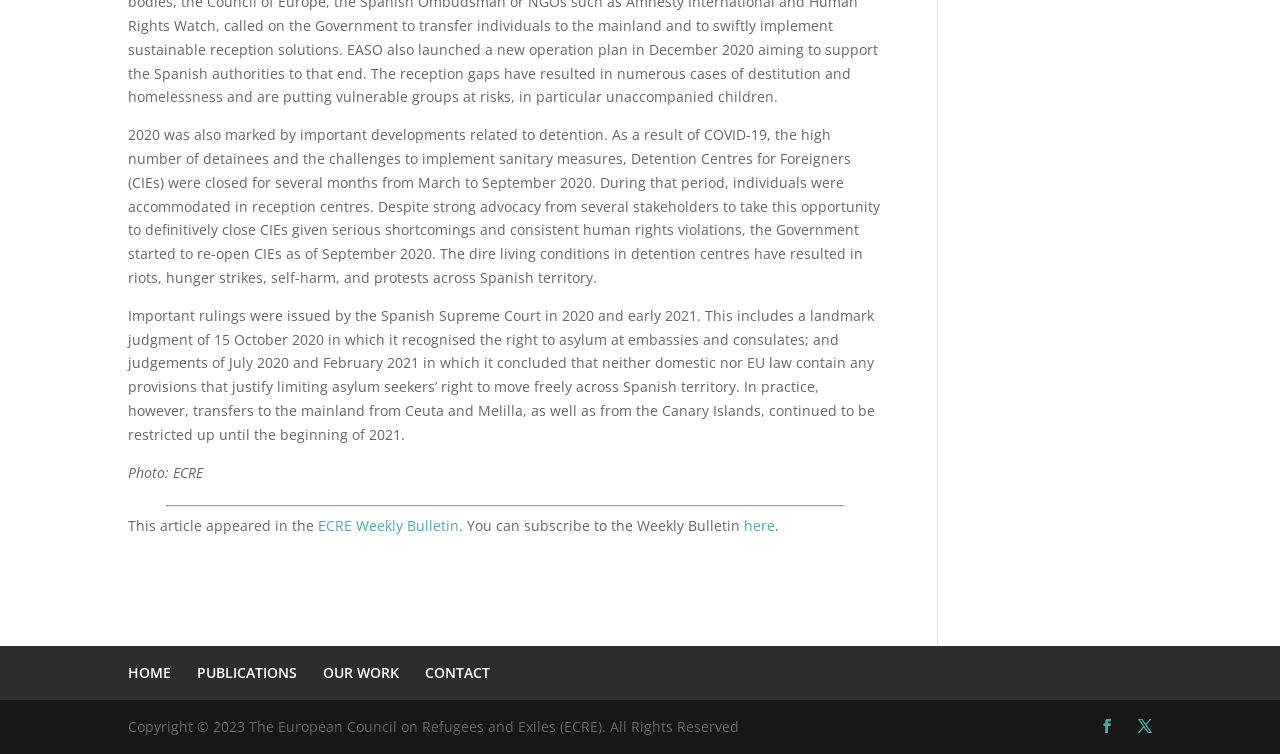Specify the bounding box coordinates (top-left x, top-left y, bottom-right x, bottom-right y) of the UI element in the screenshot that matches this description: CONTACT

[0.332, 0.88, 0.383, 0.905]